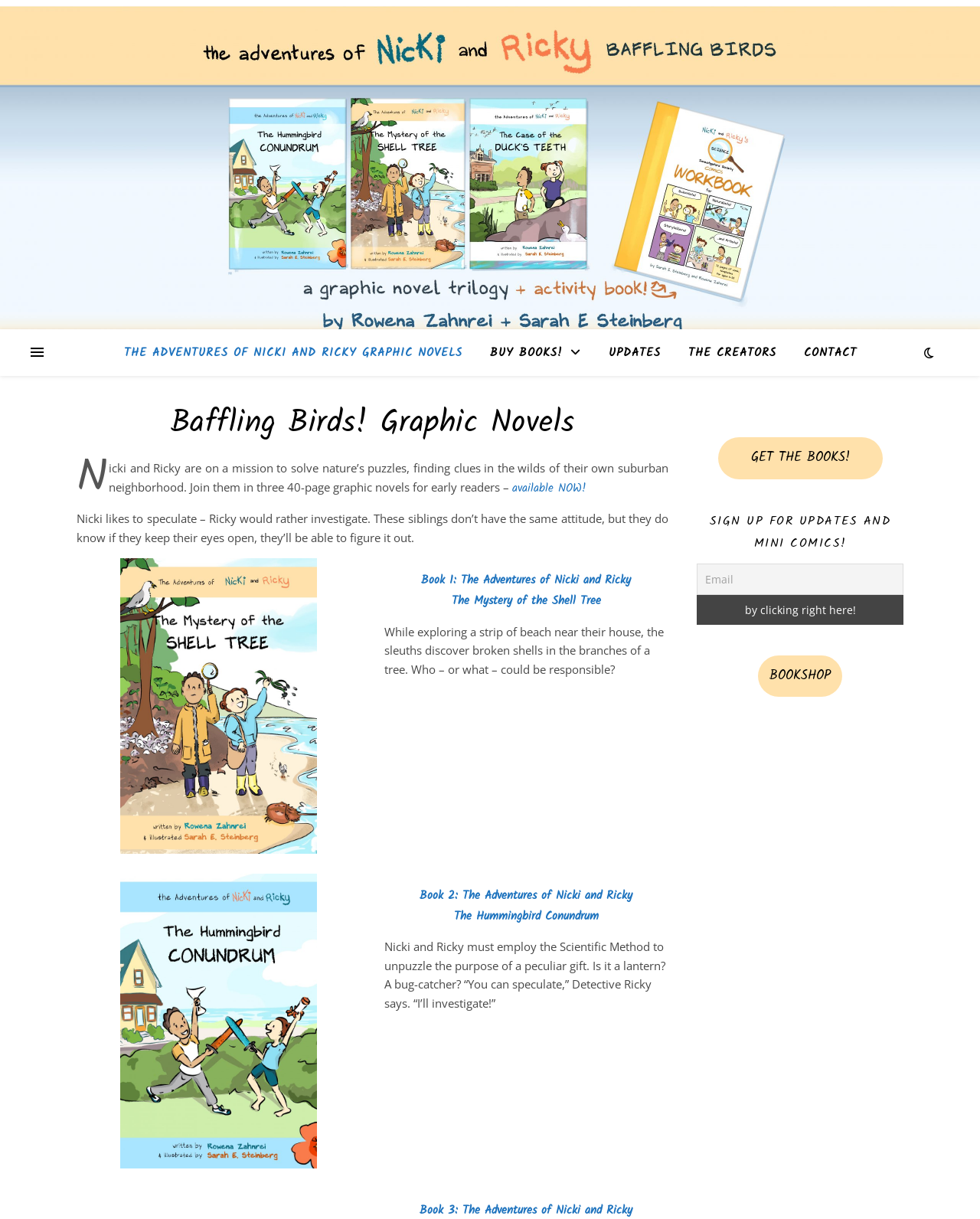How many links are there in the top navigation bar?
Provide a detailed answer to the question using information from the image.

The top navigation bar contains five links: 'THE ADVENTURES OF NICKI AND RICKY GRAPHIC NOVELS', 'BUY BOOKS!', 'UPDATES', 'THE CREATORS', and 'CONTACT'.